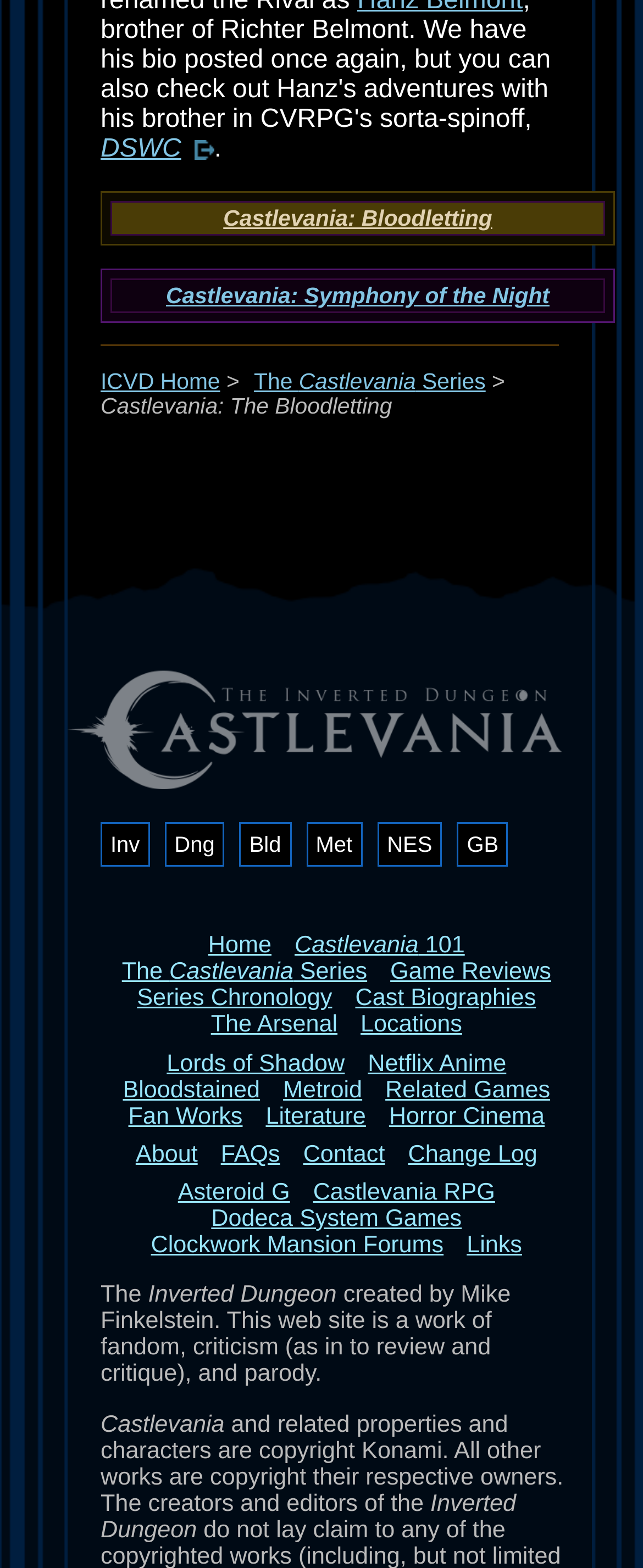What is the name of the first Castlevania game listed?
Refer to the screenshot and respond with a concise word or phrase.

Castlevania: Bloodletting